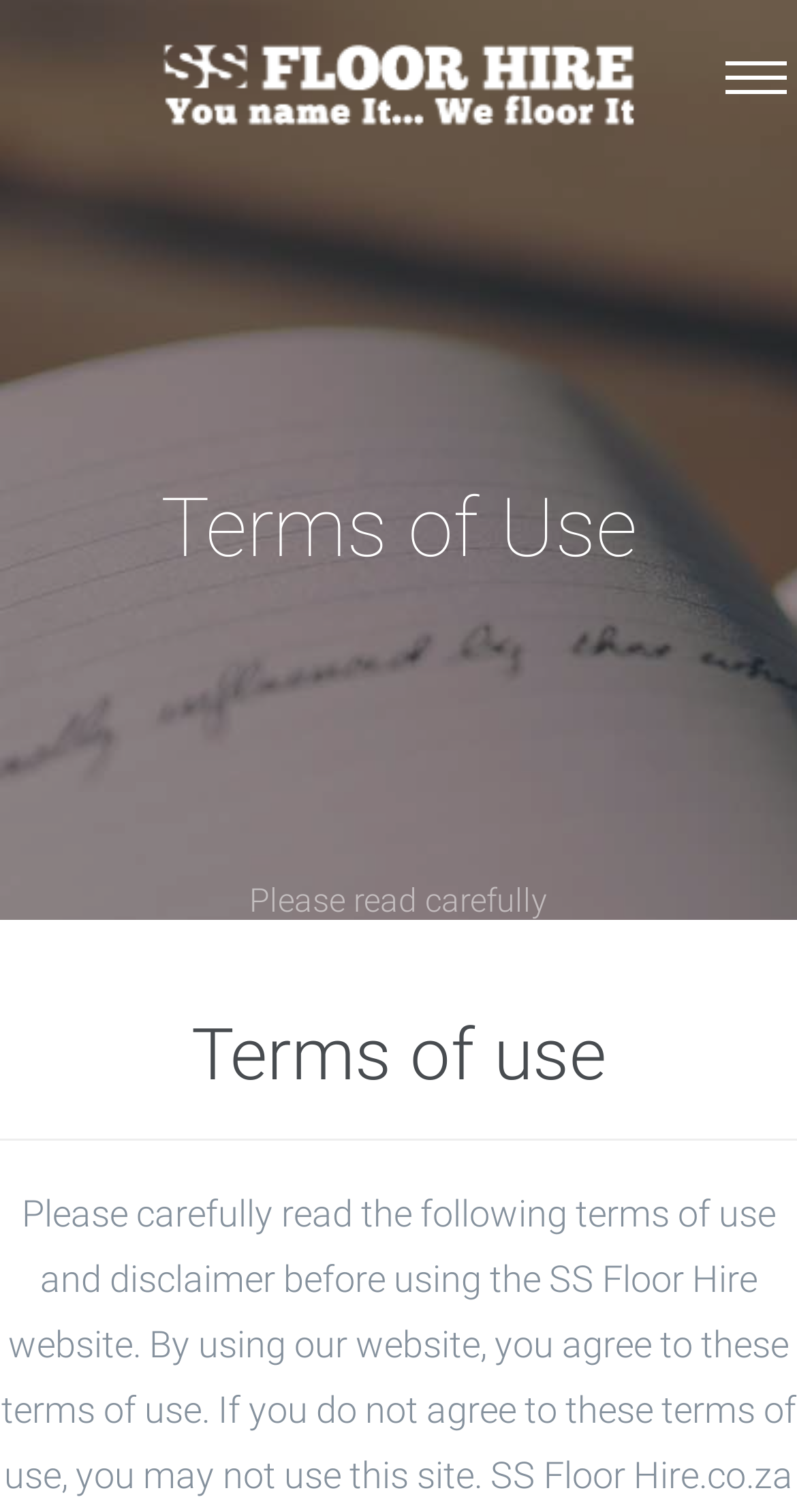Please identify the bounding box coordinates of the element on the webpage that should be clicked to follow this instruction: "Click on Products". The bounding box coordinates should be given as four float numbers between 0 and 1, formatted as [left, top, right, bottom].

[0.41, 0.15, 0.592, 0.178]